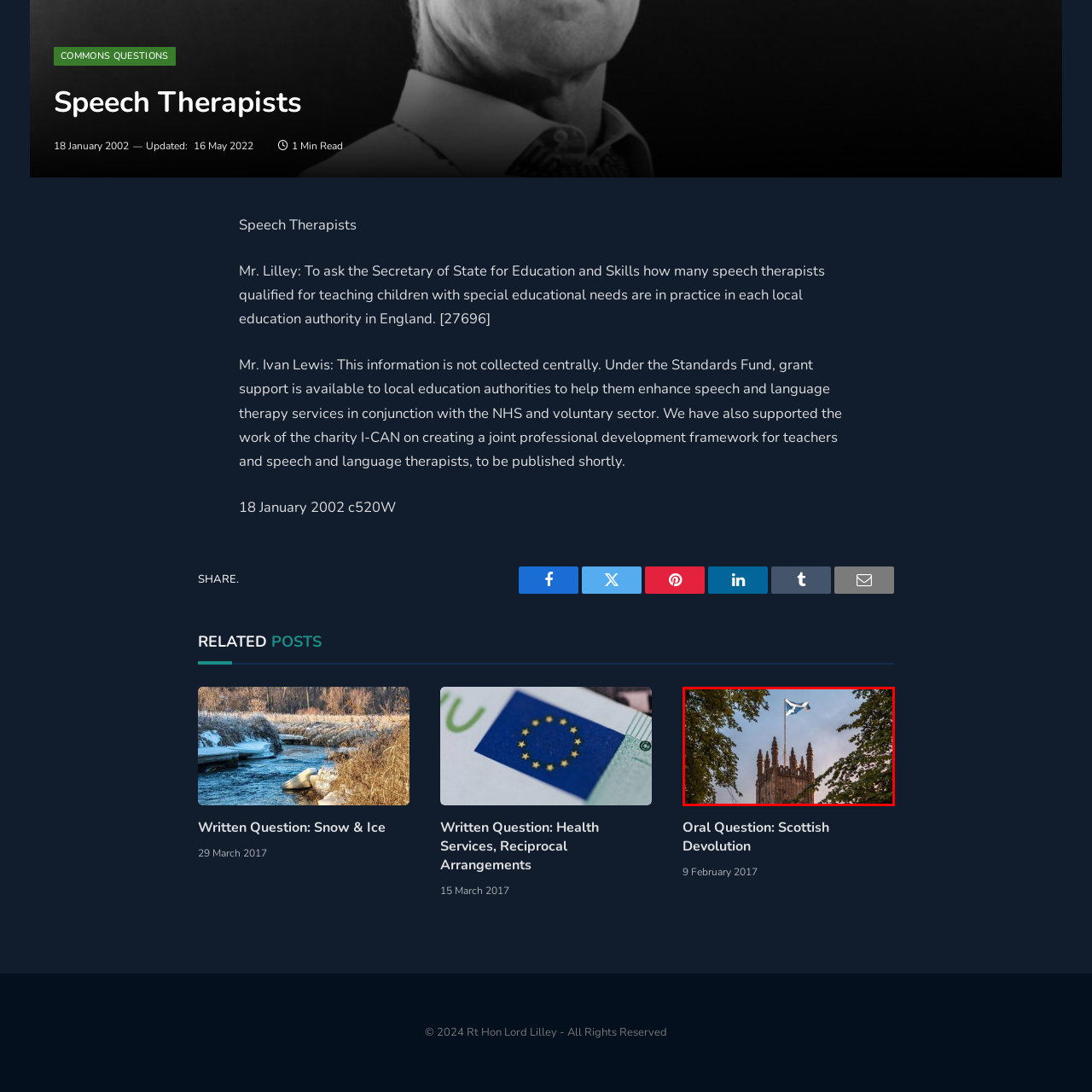What is the shape of the church steeple?
Focus on the area within the red boundary in the image and answer the question with one word or a short phrase.

Pointed